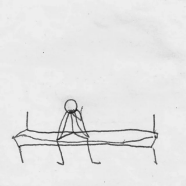Provide a thorough description of the image presented.

The image features a minimalist sketch depicting a figure sitting on the edge of a simple, abstract representation of a bench. The figure is characterized by basic lines, with a round head and limbs that suggest a pose of contemplation or stillness. The artwork embodies a sense of solitude and introspection, leaving the viewer to interpret the emotional depth behind the figure's posture. This sketch is attributed to **karen elaine spencer**, an artist known for her explorations in simplicity and expression through line art. The image is part of a collection that highlights various artists and researchers, portraying their unique contributions to contemporary art.